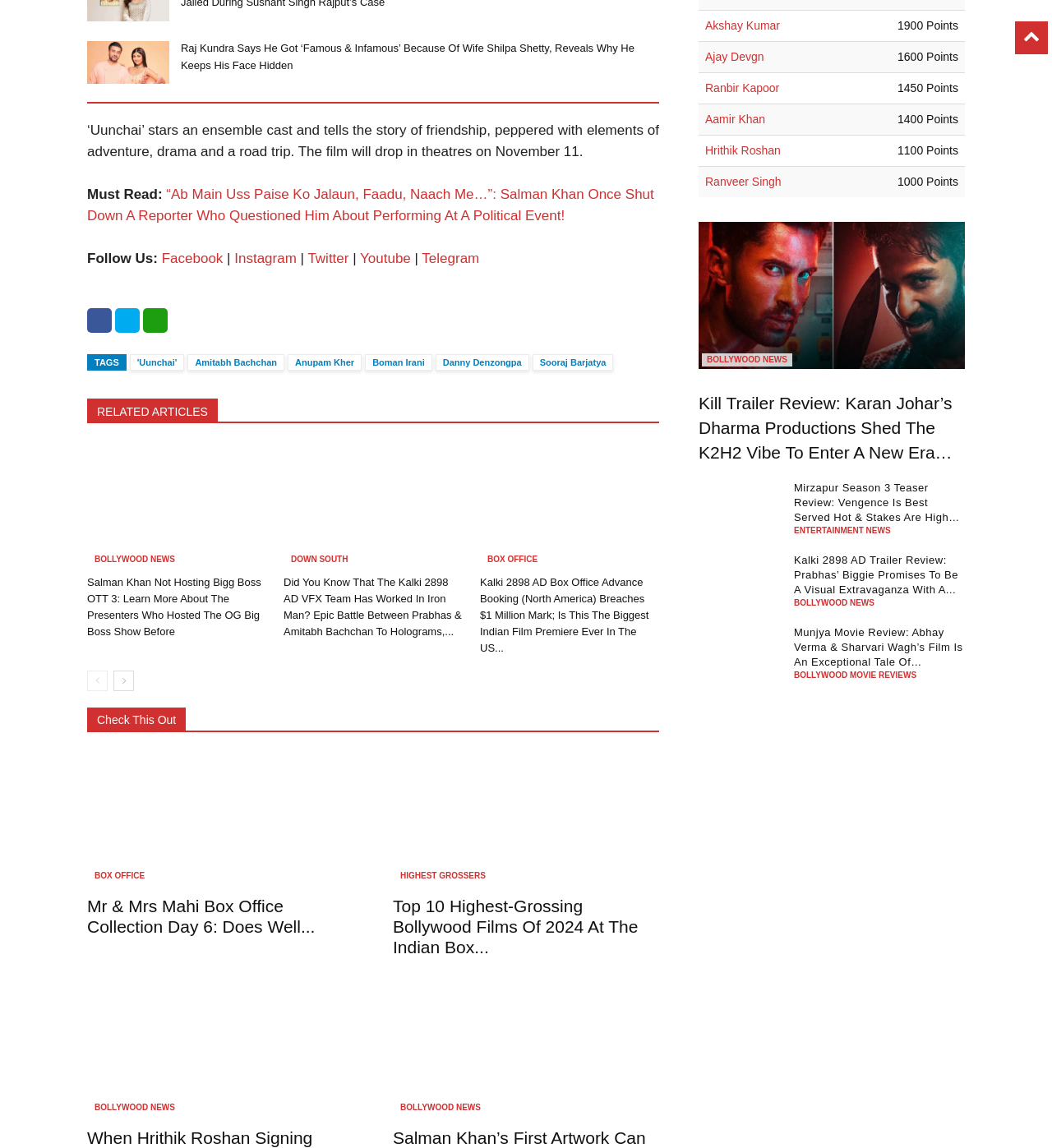What is the name of the film mentioned in the first paragraph?
Respond to the question with a well-detailed and thorough answer.

I found the name of the film by reading the StaticText element with the text '‘Uunchai’ stars an ensemble cast and tells the story of friendship, peppered with elements of adventure, drama and a road trip.'.